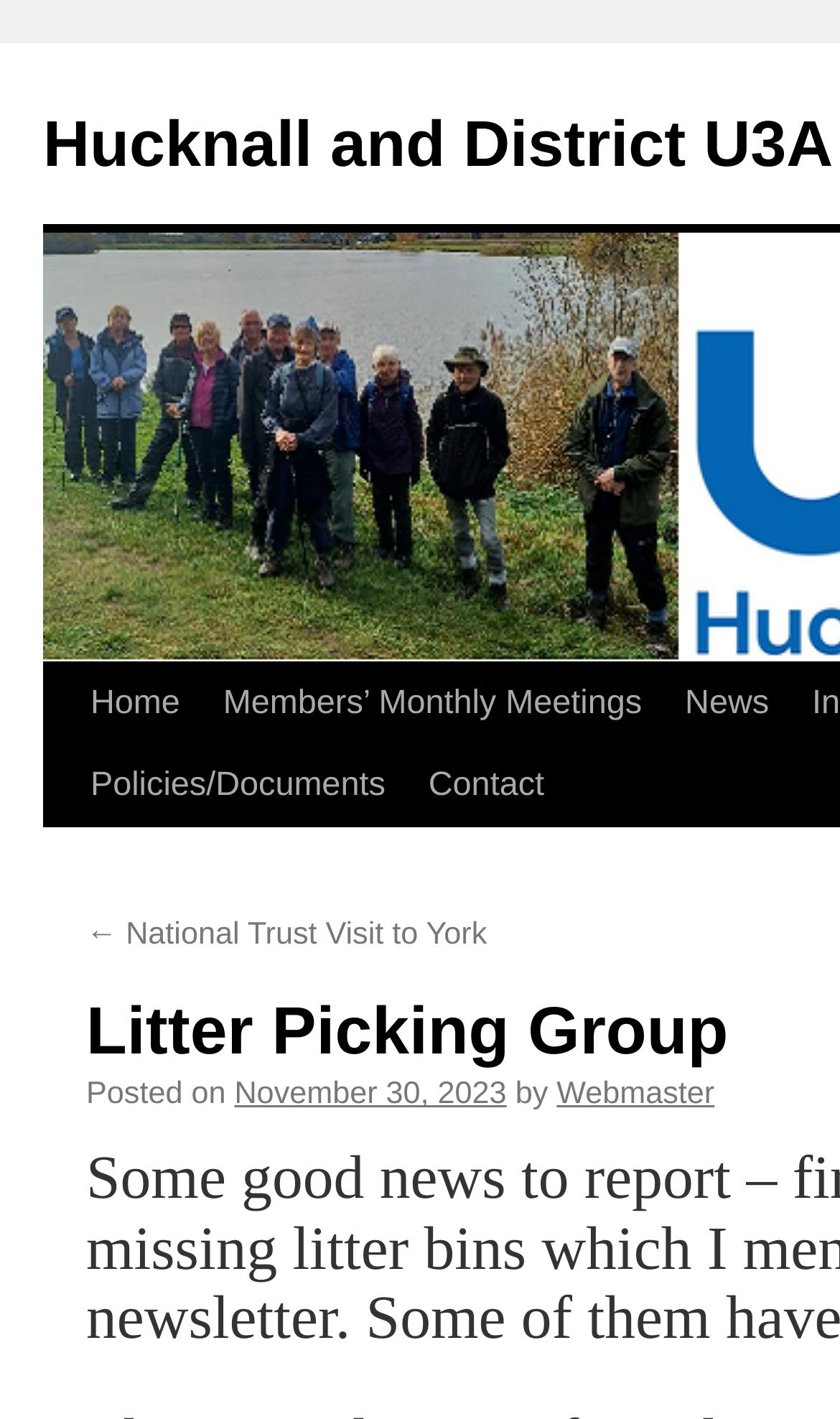Give a one-word or one-phrase response to the question: 
What are the main sections of the website?

Home, Members’ Monthly Meetings, News, etc.